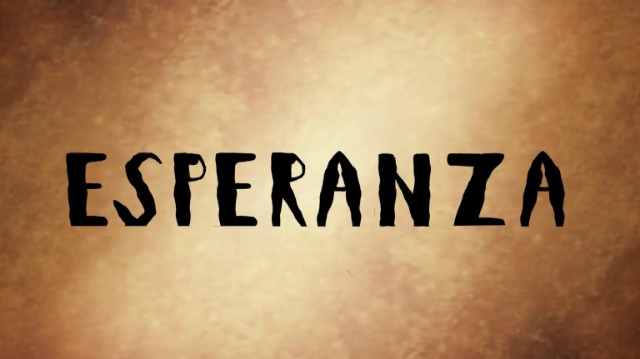What is the theme of the shadow theater performance?
Answer the question with a single word or phrase by looking at the picture.

Hope and resilience